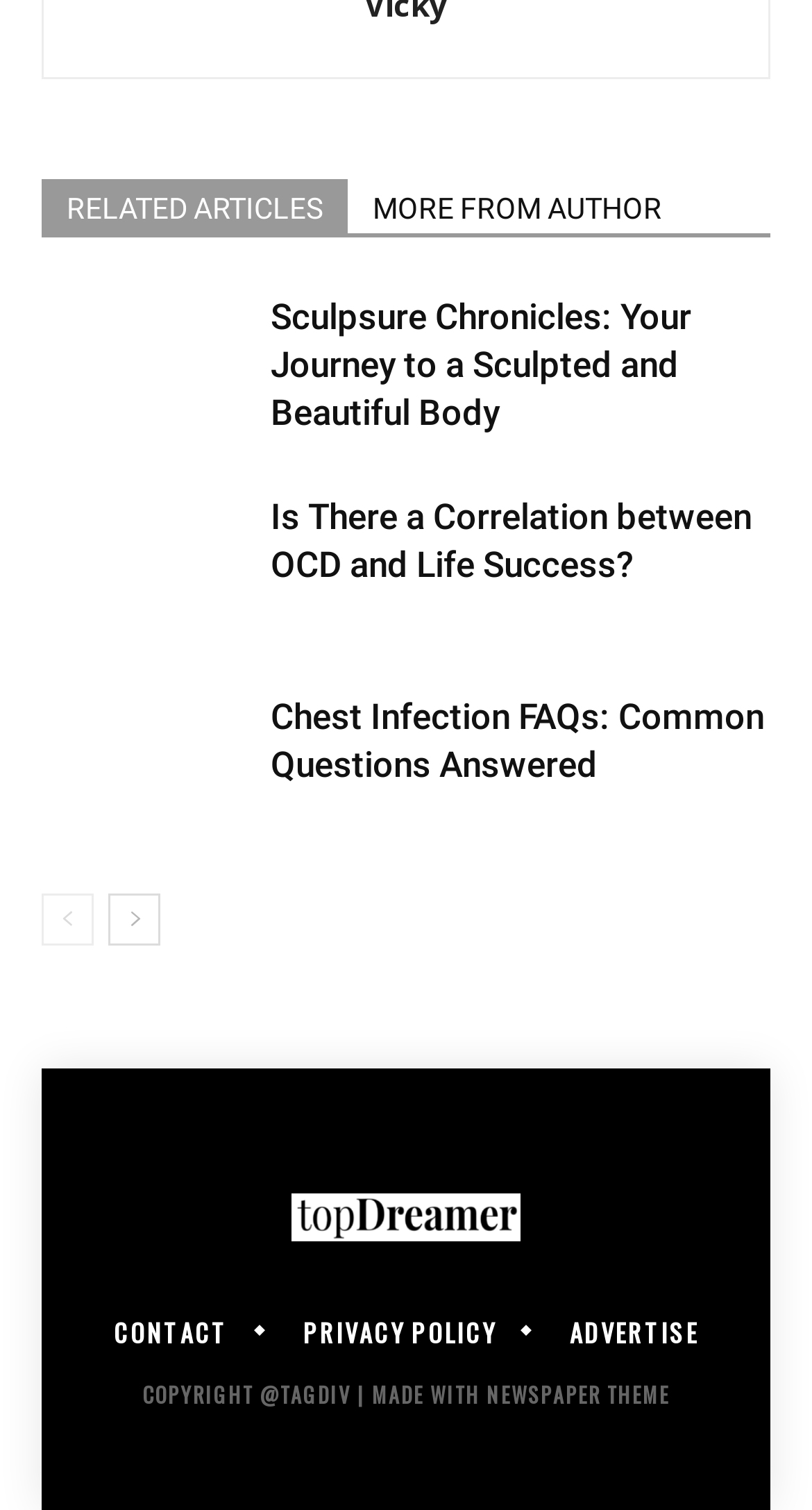Identify the bounding box coordinates for the element that needs to be clicked to fulfill this instruction: "Click on the 'Logo'". Provide the coordinates in the format of four float numbers between 0 and 1: [left, top, right, bottom].

[0.359, 0.791, 0.641, 0.823]